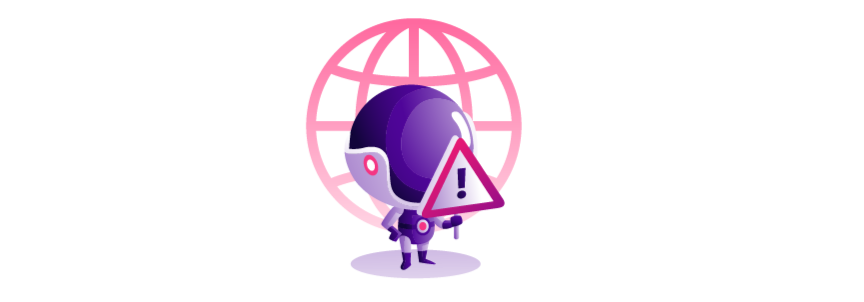What does the globe represent?
Refer to the image and offer an in-depth and detailed answer to the question.

The globe with a light pink outline in the background of the image symbolizes global connectivity, which is a key aspect of the theme presented in the accompanying text.